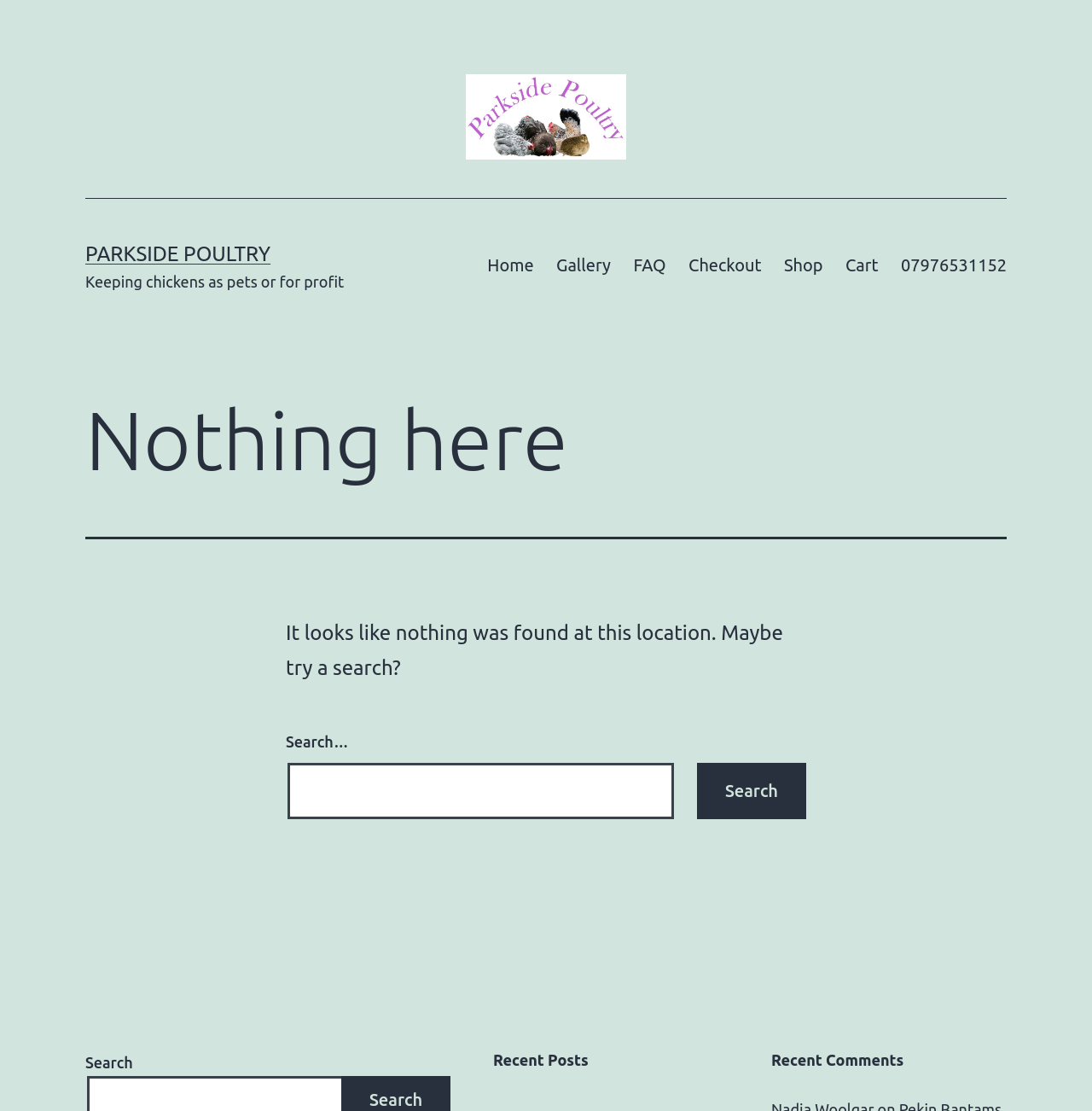Please determine the bounding box coordinates of the area that needs to be clicked to complete this task: 'go to home page'. The coordinates must be four float numbers between 0 and 1, formatted as [left, top, right, bottom].

[0.436, 0.22, 0.499, 0.258]